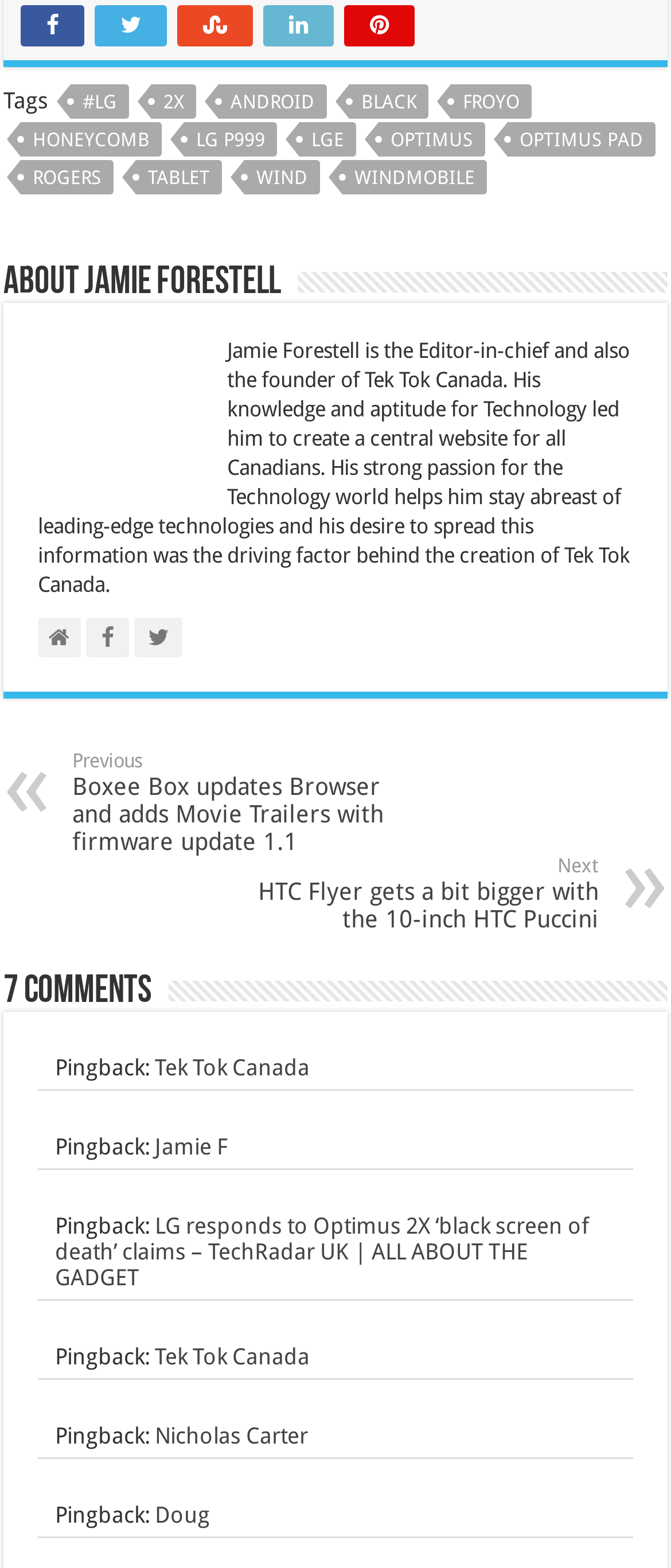Please provide a detailed answer to the question below based on the screenshot: 
What is the topic of the article above the 'About Jamie Forestell' section?

The article above the 'About Jamie Forestell' section is titled 'Previous Boxee Box updates Browser and adds Movie Trailers with firmware update 1.1 «', as indicated by the link element with y1 coordinate around 0.478.